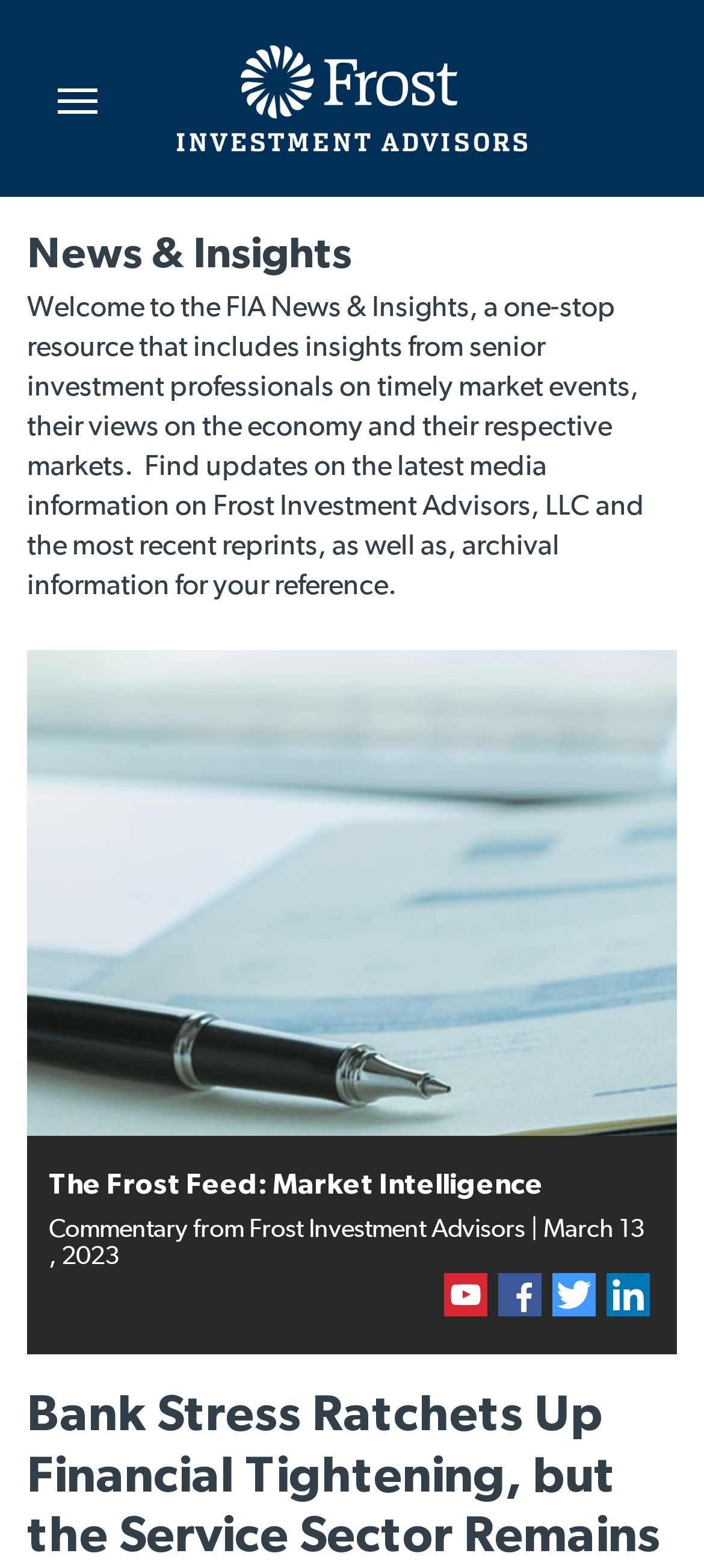Provide a brief response in the form of a single word or phrase:
How many links are there in the commentary section?

4